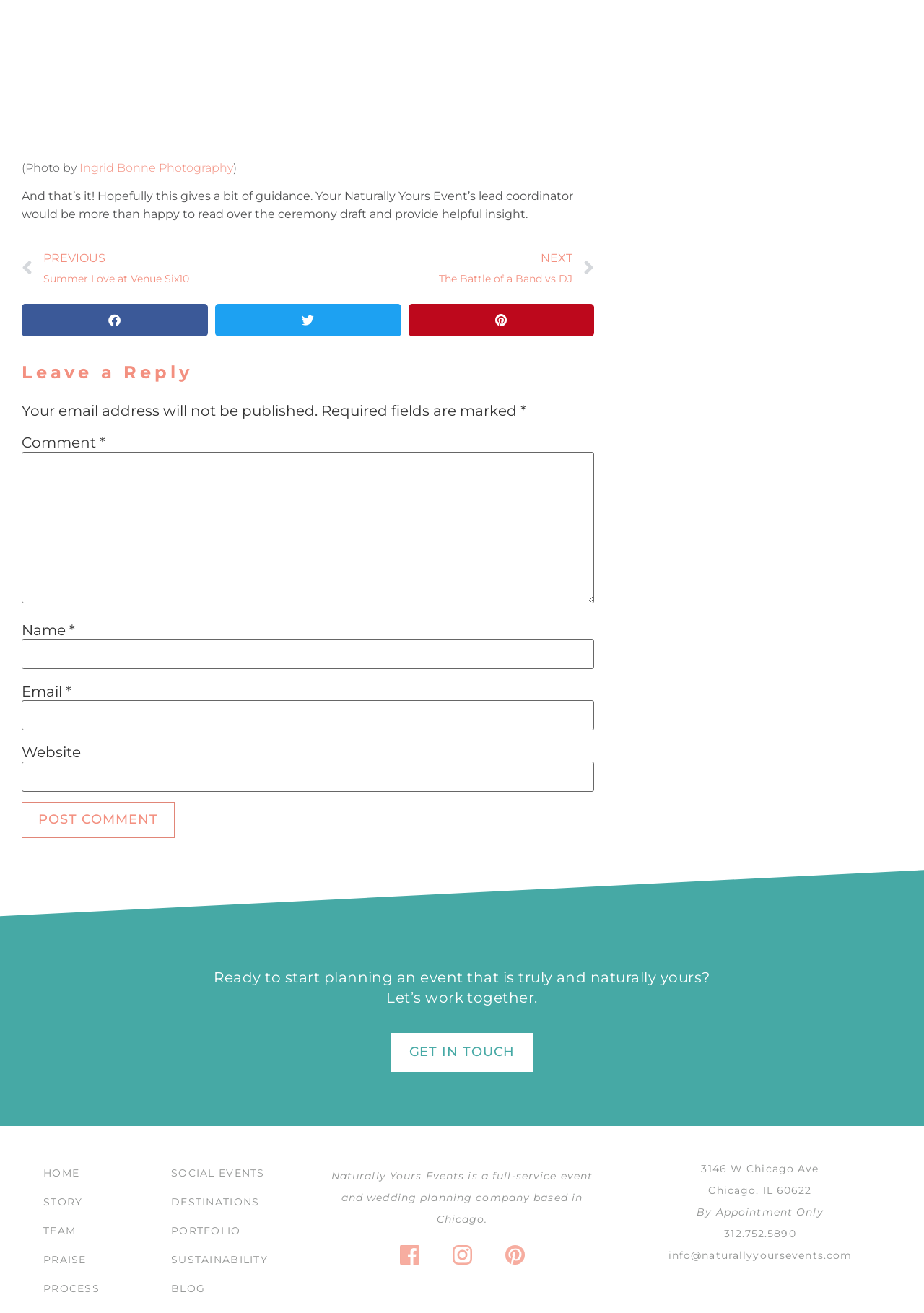Please find the bounding box coordinates for the clickable element needed to perform this instruction: "Click the 'Prev' link".

[0.023, 0.189, 0.333, 0.22]